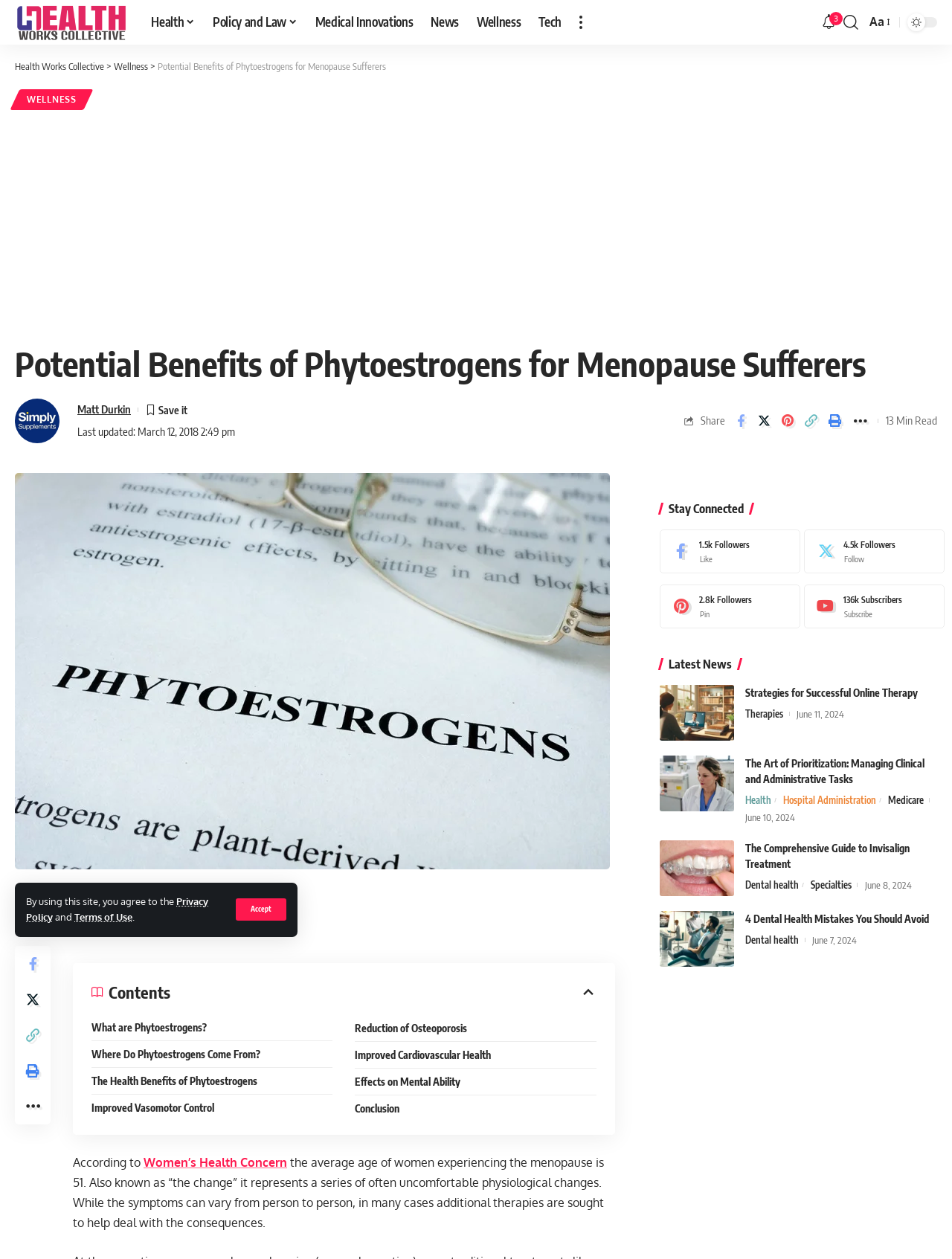Find the bounding box coordinates for the area that should be clicked to accomplish the instruction: "Read the article 'Potential Benefits of Phytoestrogens for Menopause Sufferers'".

[0.166, 0.048, 0.405, 0.057]